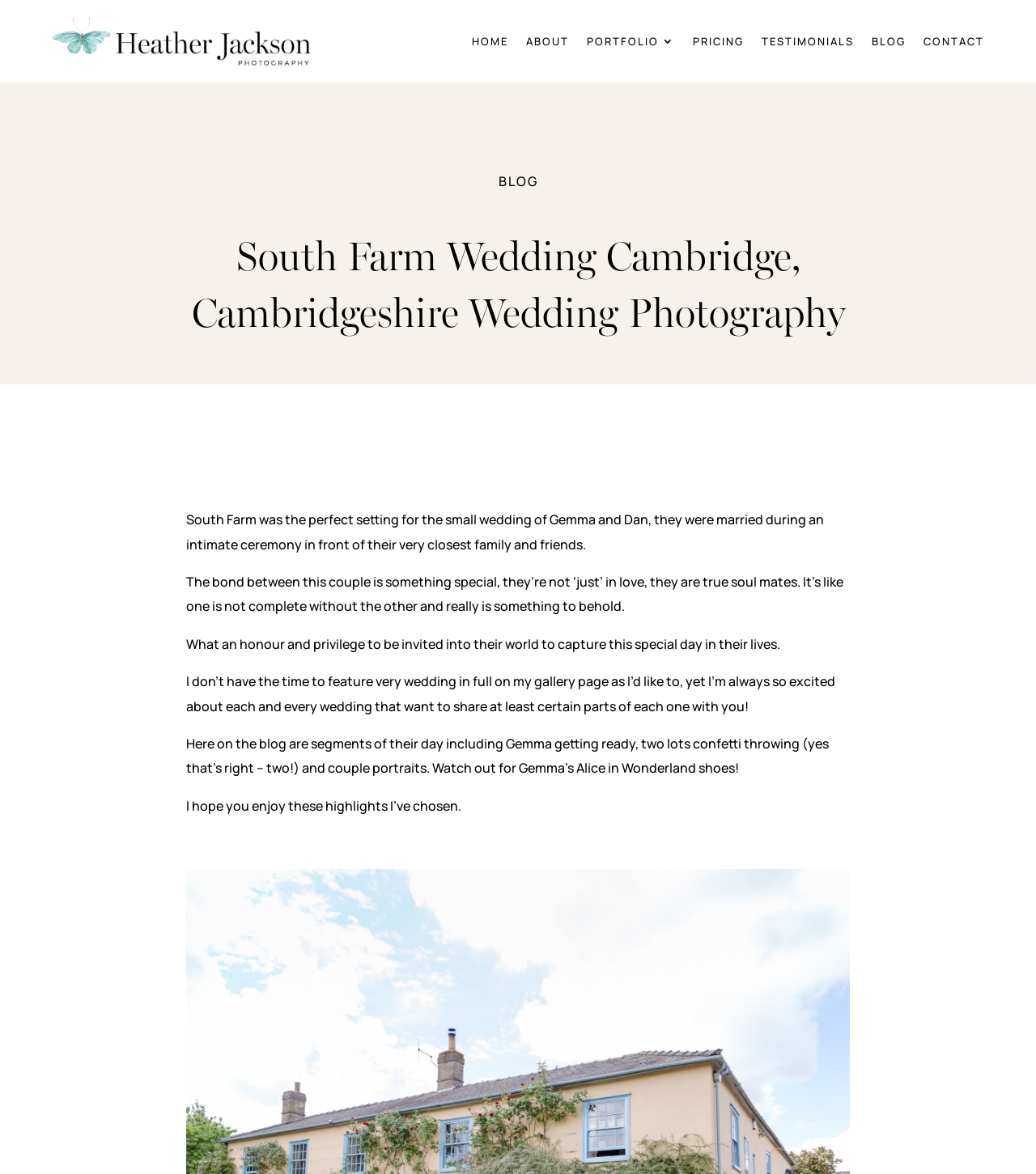From the element description parent_node: HOME, predict the bounding box coordinates of the UI element. The coordinates must be specified in the format (top-left x, top-left y, bottom-right x, bottom-right y) and should be within the 0 to 1 range.

[0.031, 0.71, 0.375, 0.855]